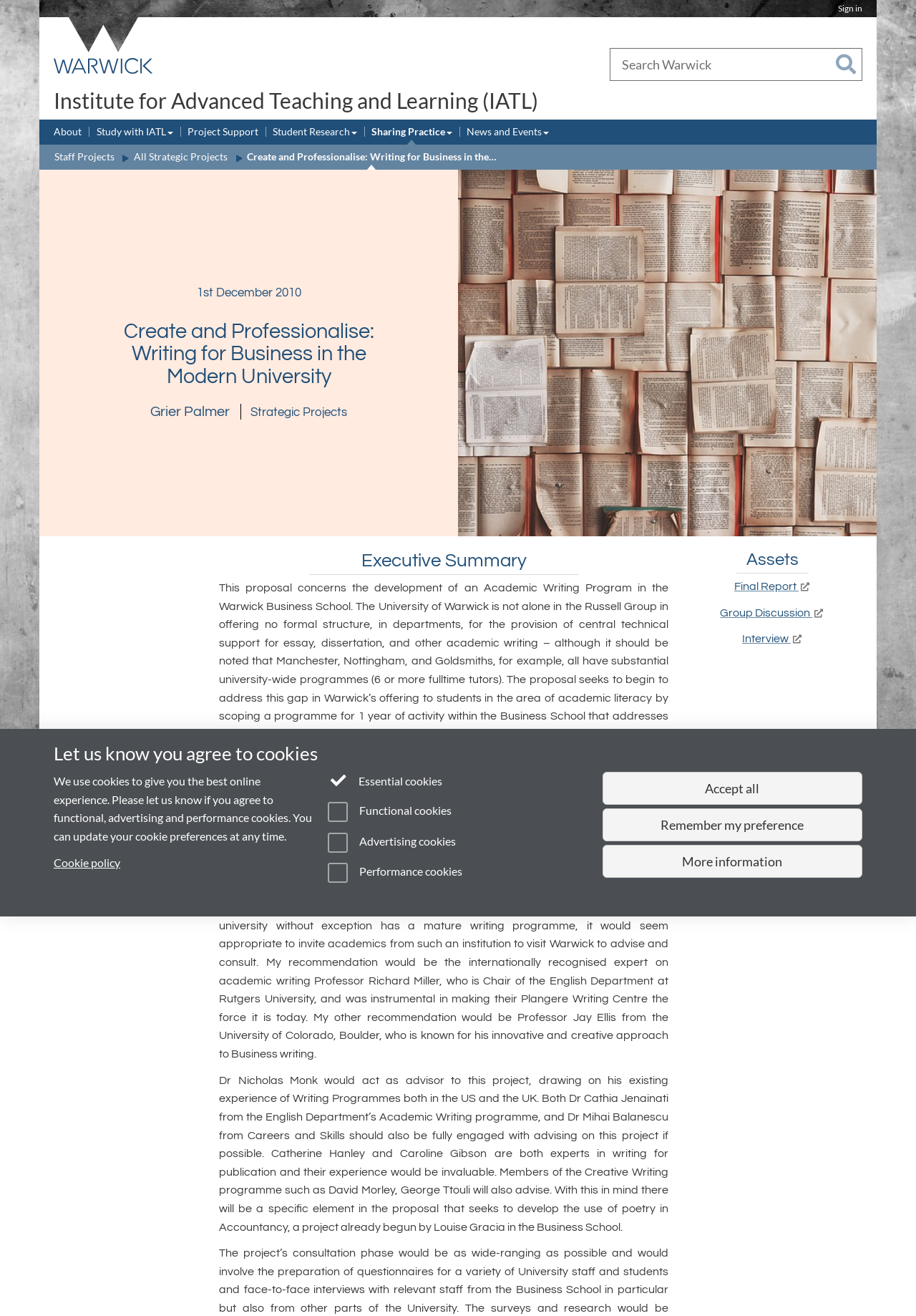Utilize the information from the image to answer the question in detail:
Who is the recommended expert on academic writing?

The question asks for the recommended expert on academic writing, which can be found in the StaticText element with the text 'My recommendation would be the internationally recognised expert on academic writing Professor Richard Miller, who is Chair of the English Department at Rutgers University...'.